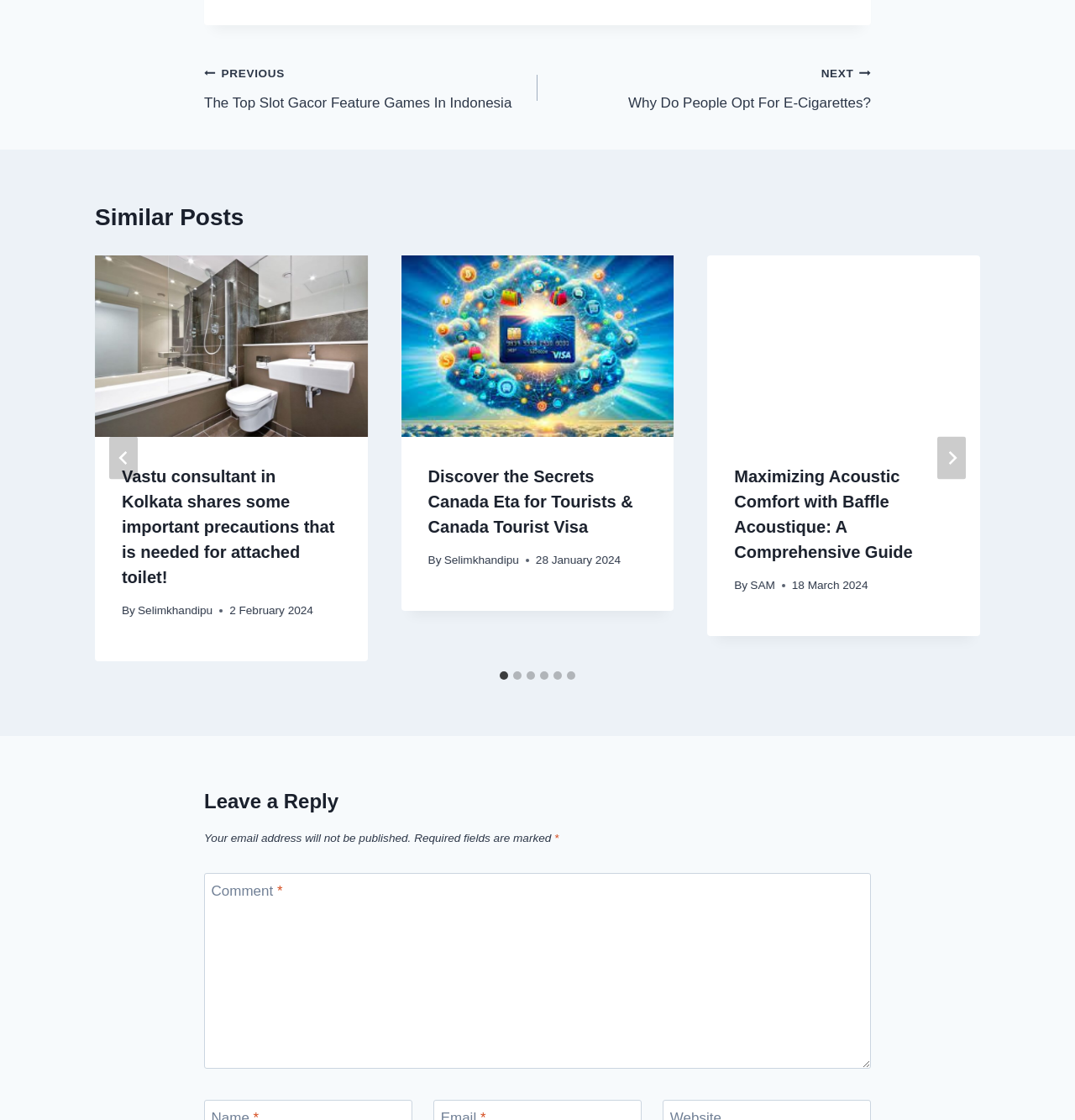How many slides are there in the 'Similar Posts' section?
Based on the image, provide a one-word or brief-phrase response.

6